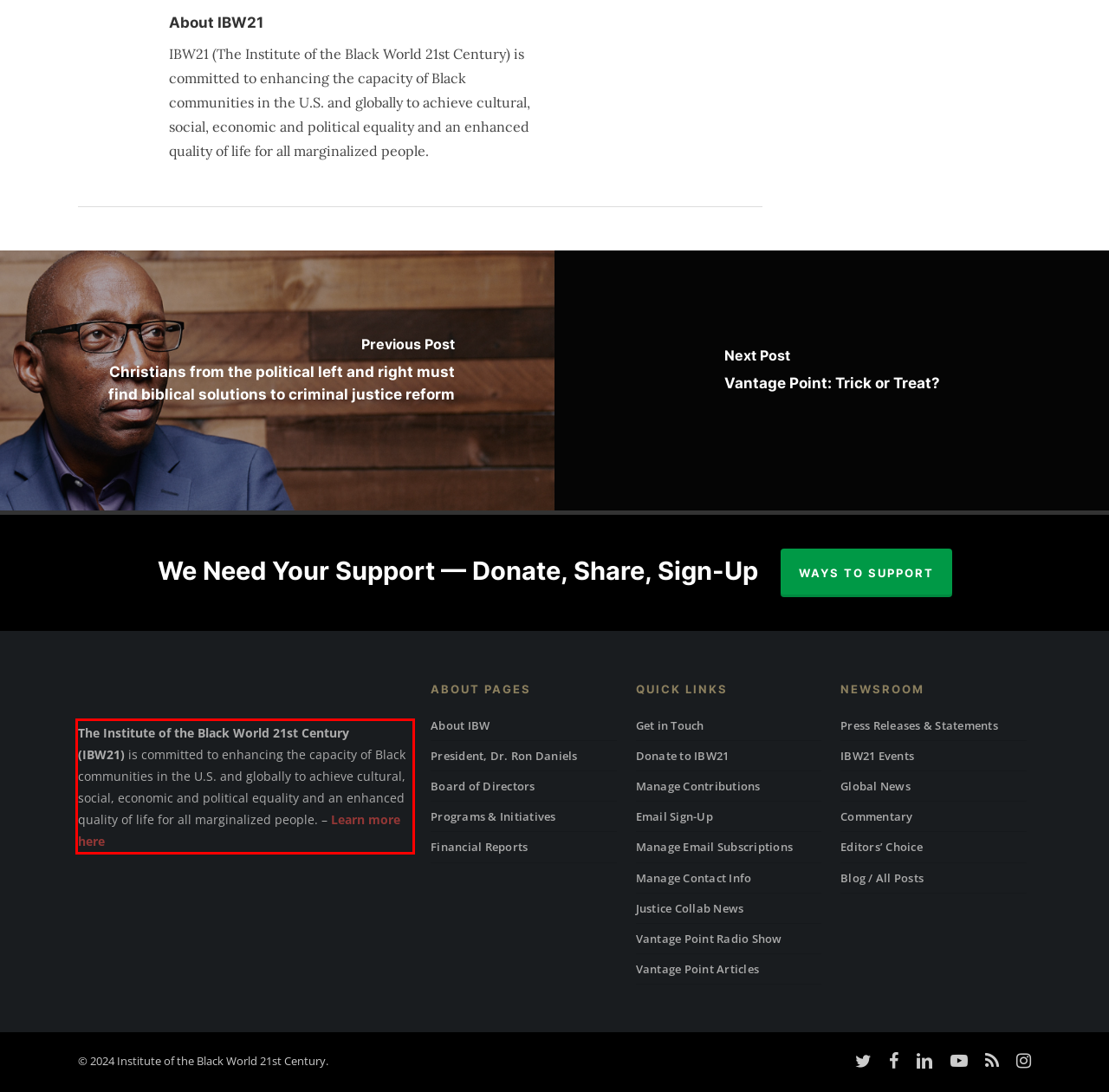Please examine the webpage screenshot containing a red bounding box and use OCR to recognize and output the text inside the red bounding box.

The Institute of the Black World 21st Century (IBW21) is committed to enhancing the capacity of Black communities in the U.S. and globally to achieve cultural, social, economic and political equality and an enhanced quality of life for all marginalized people. – Learn more here